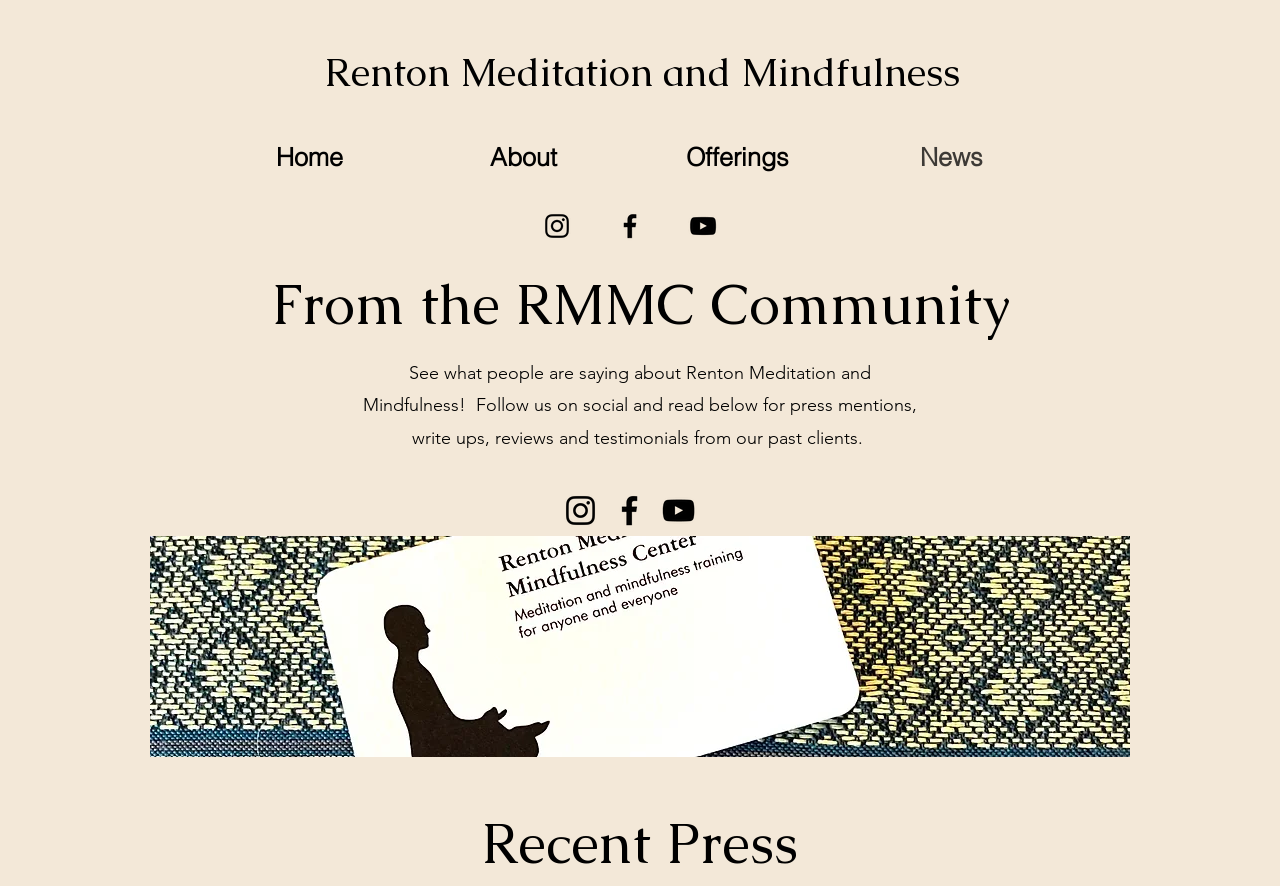Please identify the bounding box coordinates of the area that needs to be clicked to fulfill the following instruction: "View the Recent Press section."

[0.145, 0.914, 0.854, 0.99]